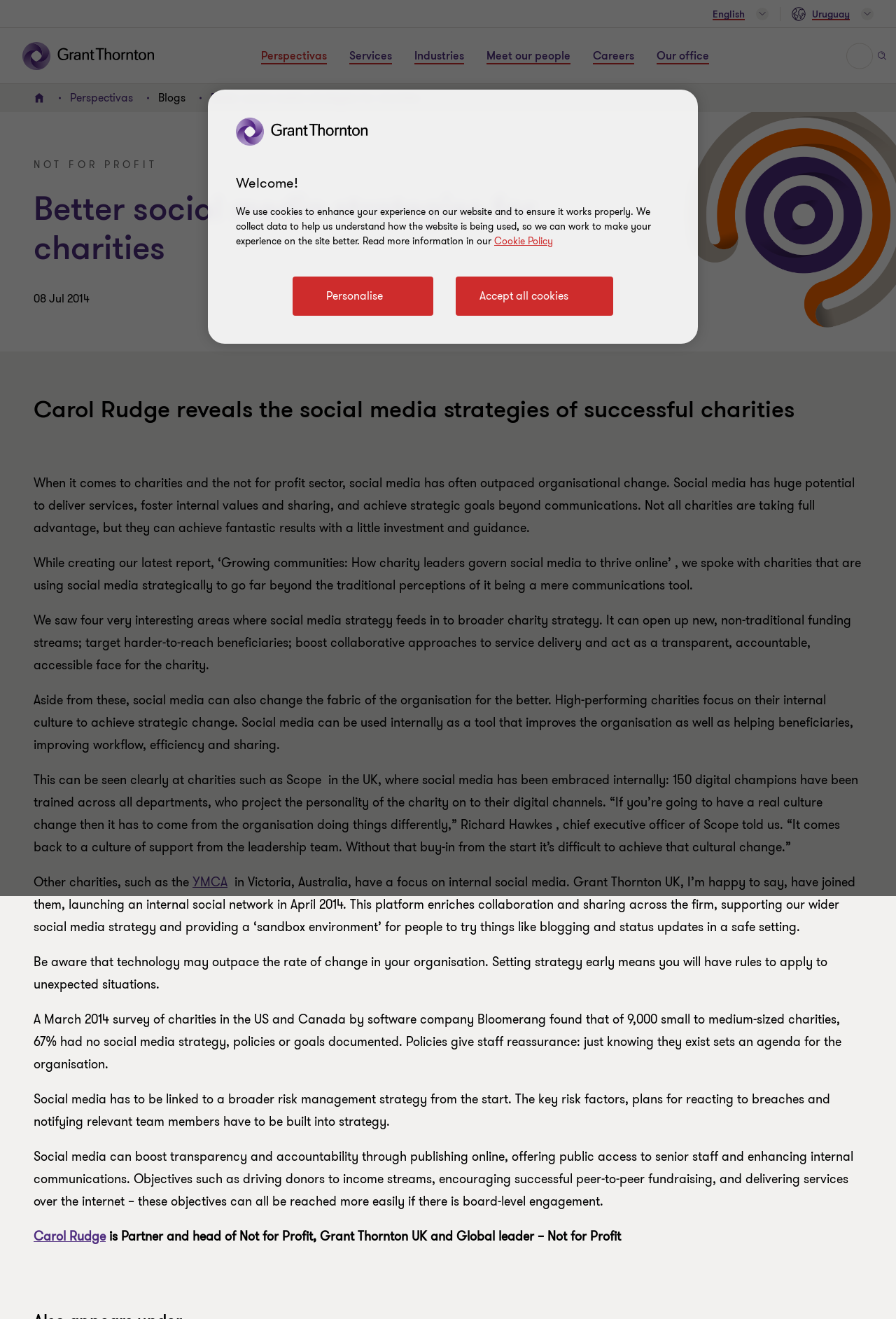Please specify the bounding box coordinates of the area that should be clicked to accomplish the following instruction: "Read the article about Carol Rudge". The coordinates should consist of four float numbers between 0 and 1, i.e., [left, top, right, bottom].

[0.038, 0.931, 0.118, 0.944]